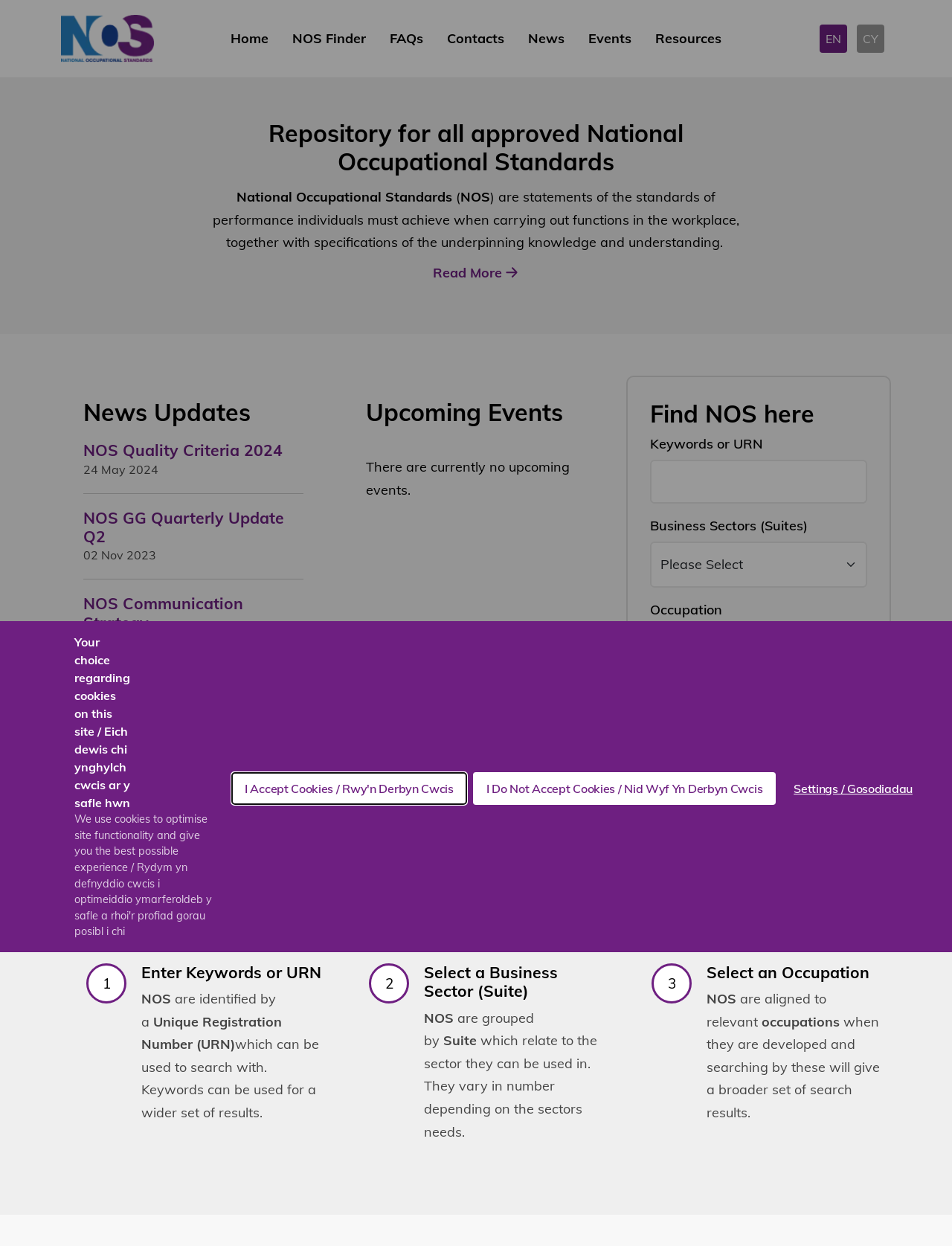Provide a thorough summary of the webpage.

The webpage is a repository for National Occupational Standards (NOS) with a focus on providing information and resources related to NOS. At the top of the page, there is a dialog box for cookie settings with three buttons: "I Accept Cookies", "I Do Not Accept Cookies", and "Settings". Below this, there is a navigation menu with links to "National Occupational Standards", "Home", "NOS Finder", "FAQs", "Contacts", "News", "Events", and "Resources". 

To the right of the navigation menu, there are two language options: "EN" and "CY". The main content of the page is divided into several sections. The first section has a heading "Repository for all approved National Occupational Standards" and a brief description of NOS. There is also a "Read More" link below the description.

The next section is titled "News Updates" and lists several news articles with headings, links, and dates. Following this, there is a section titled "Upcoming Events" with a message indicating that there are currently no upcoming events.

The main feature of the page is a search function titled "Find NOS here" with three search criteria: "Keywords or URN", "Business Sectors (Suites)", and "Occupation". There are input fields and dropdown menus for each criterion, as well as a "Find NOS" button and a "Reset All" link.

Below the search function, there is a section titled "How to find the right NOS" with a brief description and three steps to follow. Each step has a heading and a brief explanation, providing guidance on how to use the search function effectively.